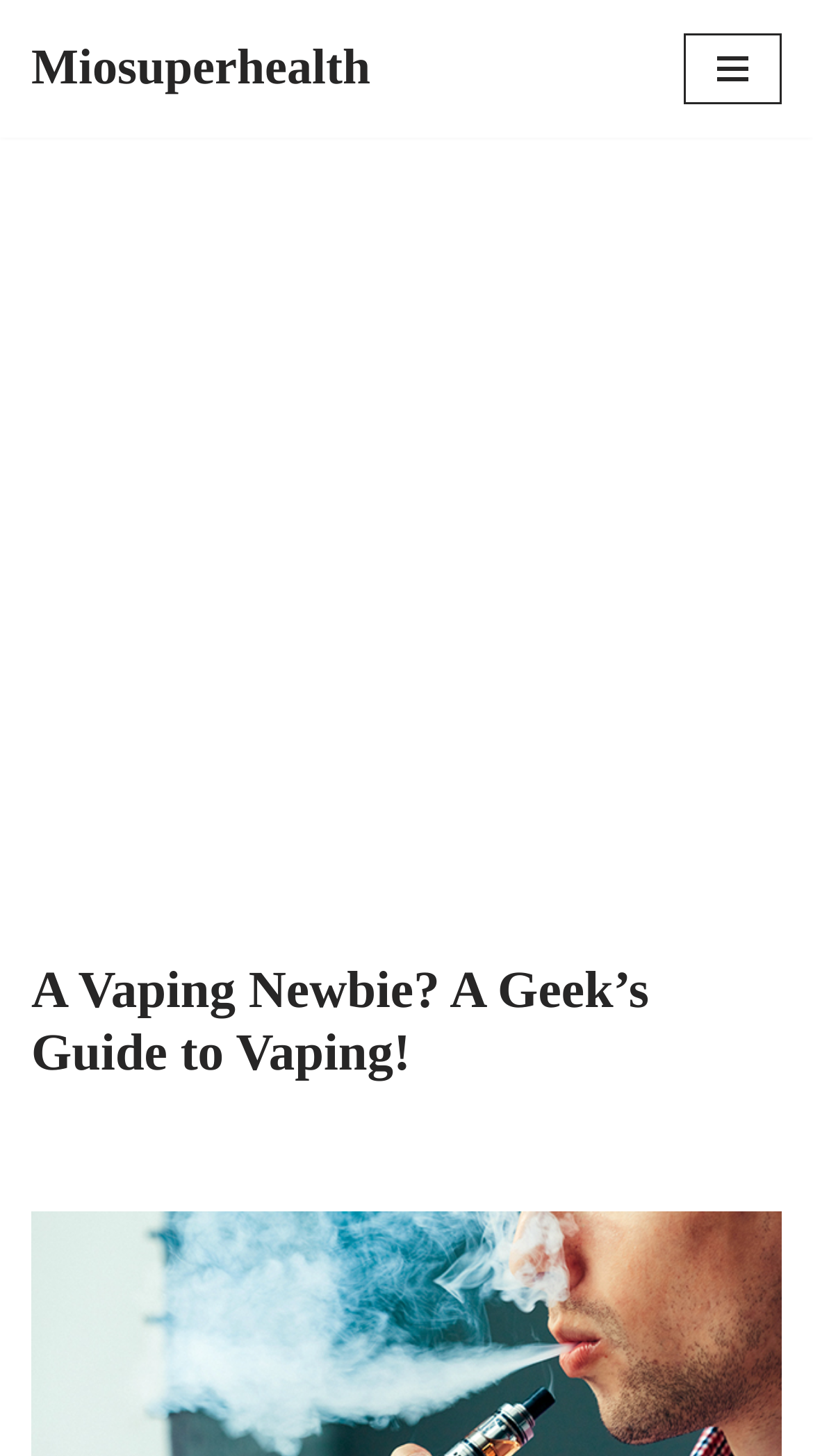Specify the bounding box coordinates (top-left x, top-left y, bottom-right x, bottom-right y) of the UI element in the screenshot that matches this description: aria-label="Advertisement" name="aswift_1" title="Advertisement"

[0.0, 0.181, 1.0, 0.646]